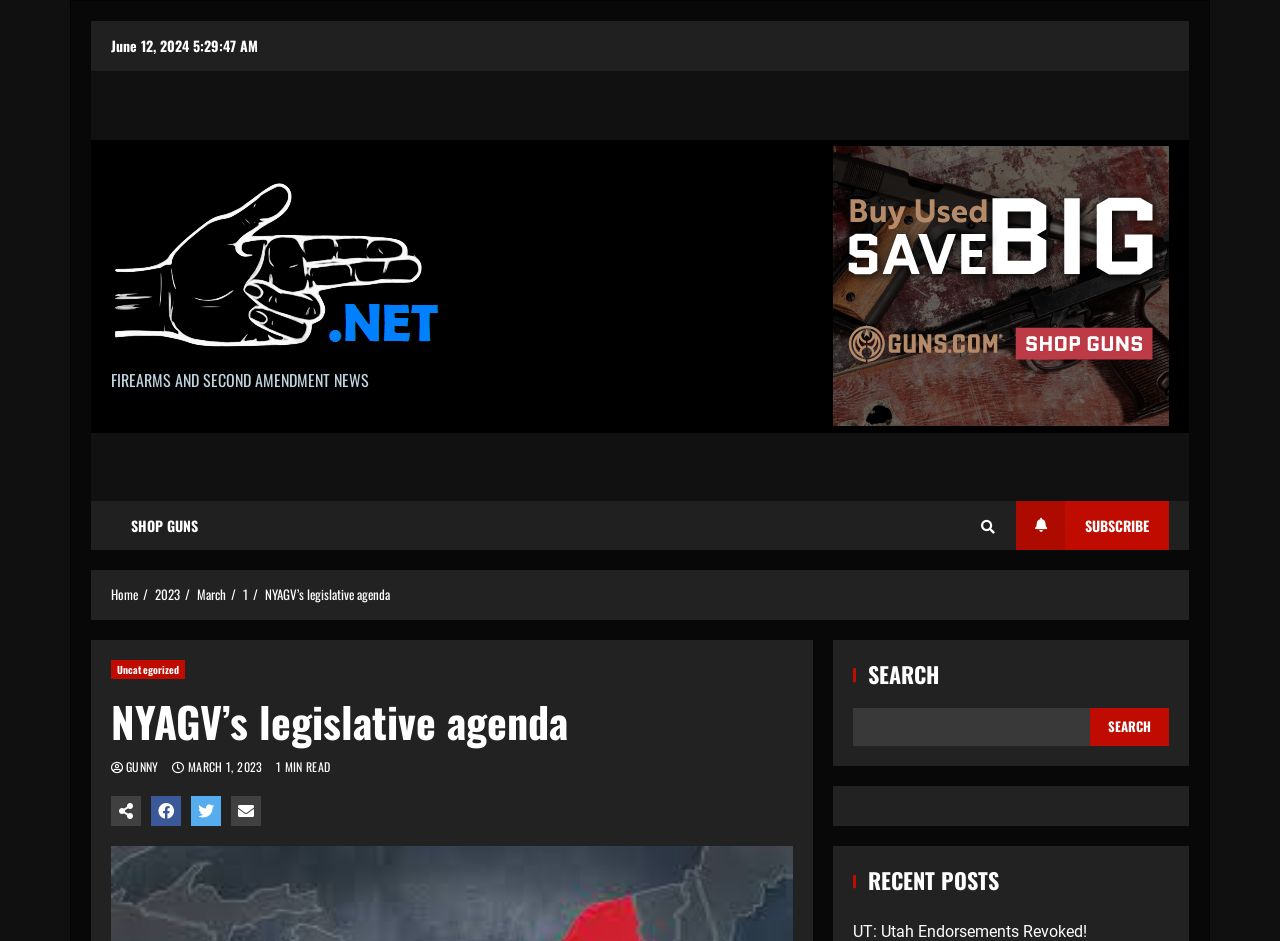Using the element description provided, determine the bounding box coordinates in the format (top-left x, top-left y, bottom-right x, bottom-right y). Ensure that all values are floating point numbers between 0 and 1. Element description: UT: Utah Endorsements Revoked!

[0.666, 0.979, 0.849, 1.0]